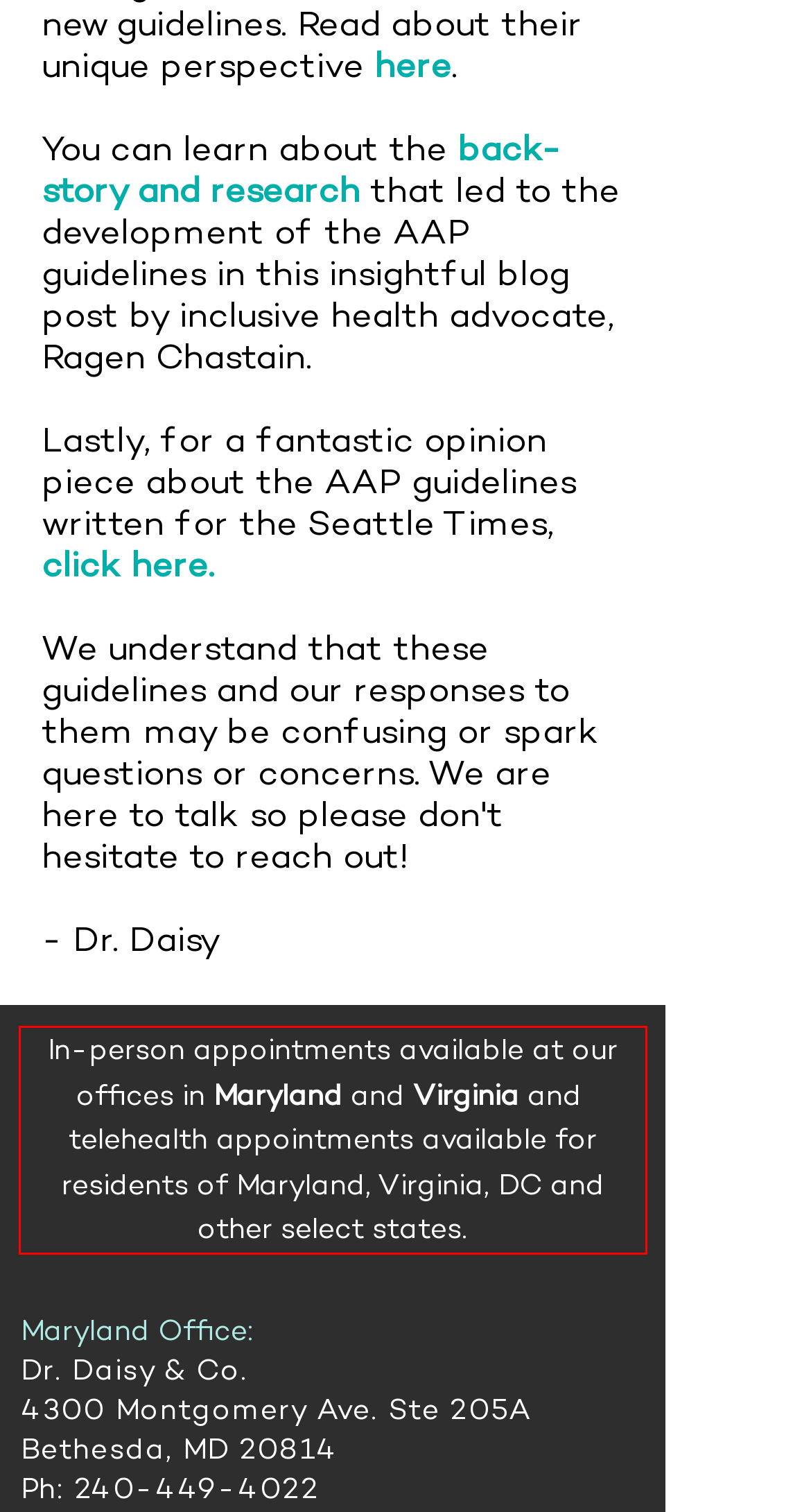You are given a screenshot with a red rectangle. Identify and extract the text within this red bounding box using OCR.

In-person appointments available at our offices in Maryland and Virginia and telehealth appointments available for residents of Maryland, Virginia, DC and other select states.